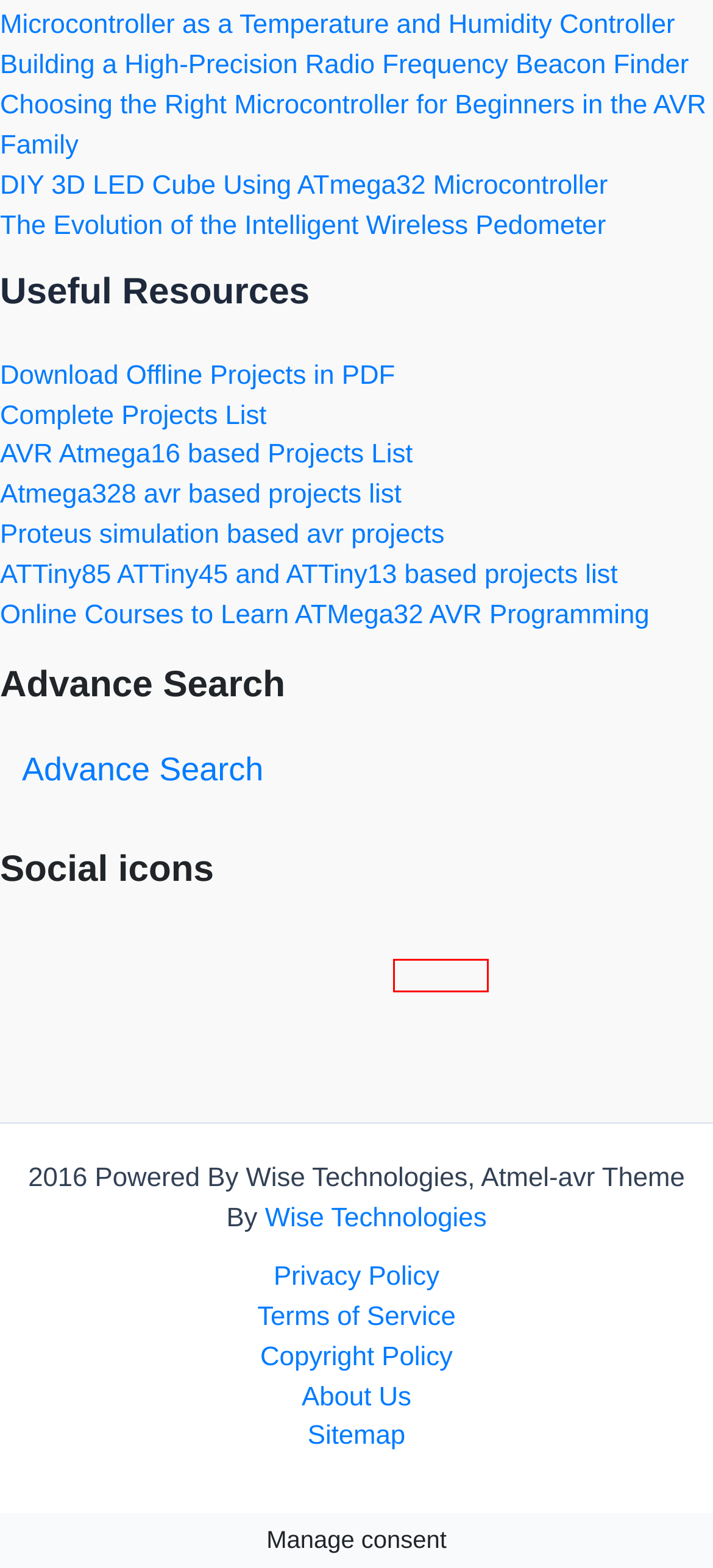You are provided with a screenshot of a webpage where a red rectangle bounding box surrounds an element. Choose the description that best matches the new webpage after clicking the element in the red bounding box. Here are the choices:
A. Projects - Projects Tutorials Code Library for Atmels Atmega32 AVR
B. Building a High-Precision Radio Frequency Beacon Finder
C. Online Courses to Learn ATMega32 AVR Programming
D. Proteus simulation based avr projects - ATMega32 AVR | AVR projects
E. Sitemap - Projects Tutorials Code Library for Atmels Atmega32 AVR
F. Projects Tutorials Code Library for Atmels AVR Microcontroller
G. Wise Technology Center - A Web Solution Provider Company
H. About Us - Projects Tutorials Code Library for Atmels Atmega32 AVR

F